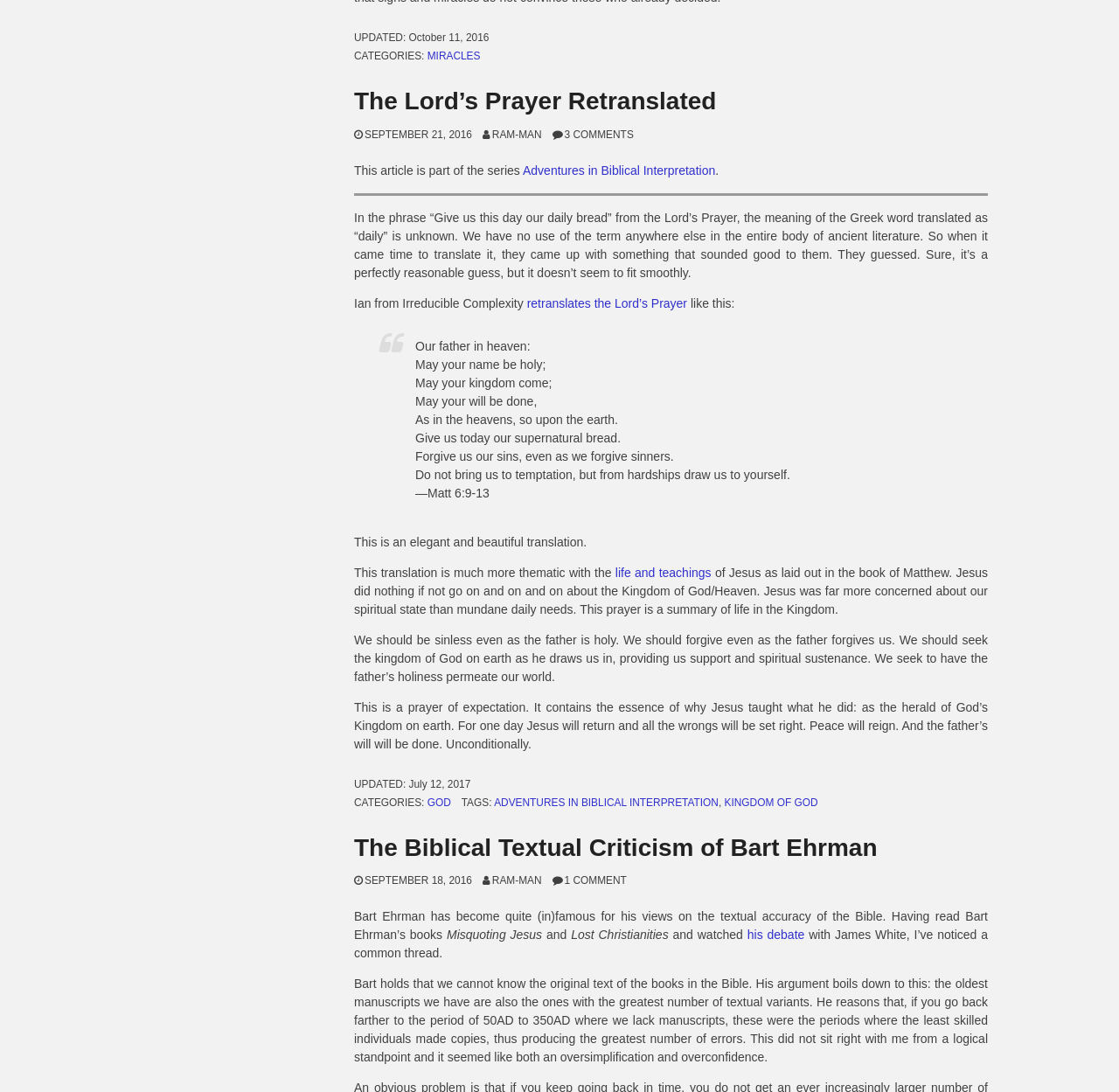Identify the bounding box for the described UI element. Provide the coordinates in (top-left x, top-left y, bottom-right x, bottom-right y) format with values ranging from 0 to 1: September 18, 2016September 2, 2022

[0.316, 0.801, 0.422, 0.812]